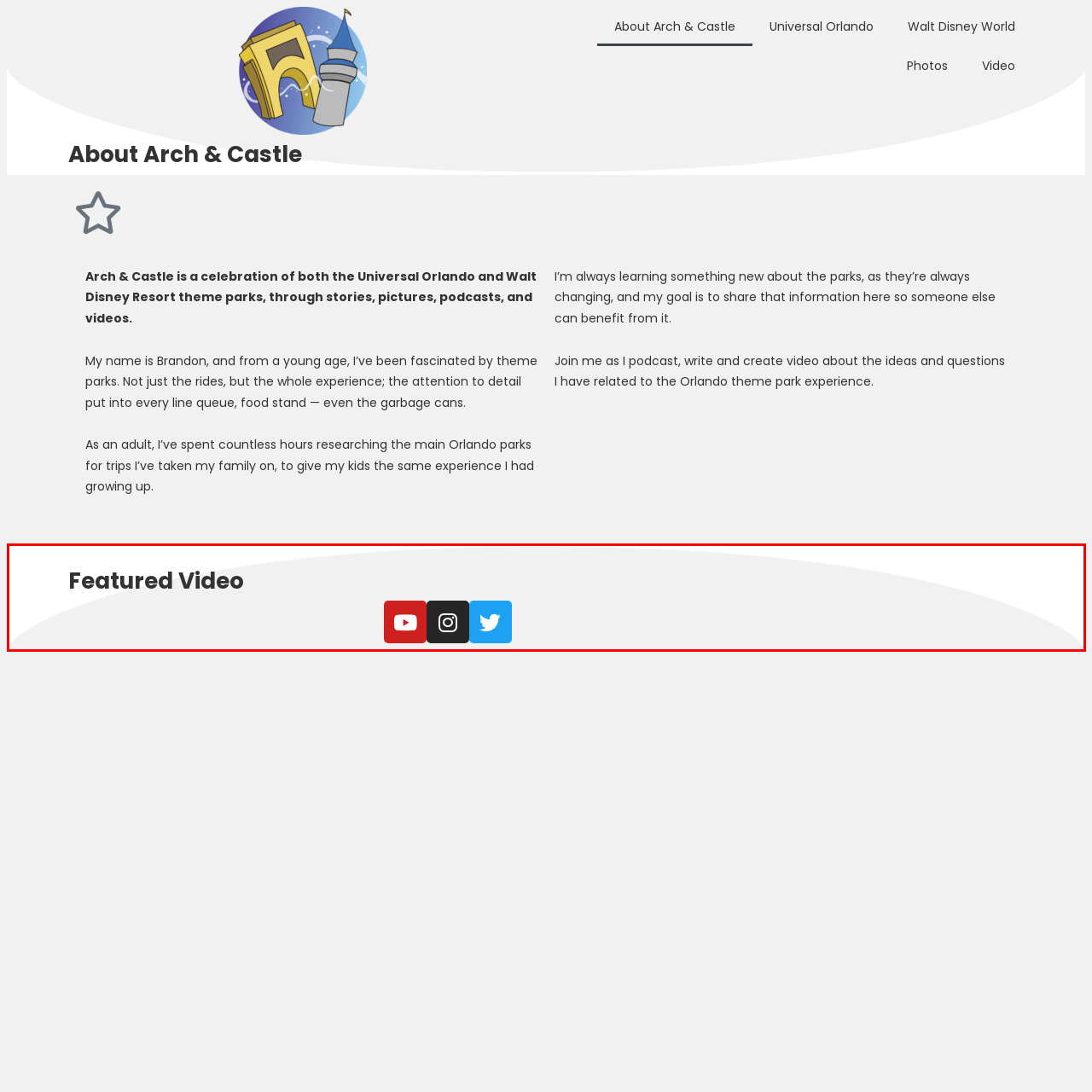Create a detailed description of the image enclosed by the red bounding box.

This image depicts a section titled "Featured Video," showcasing icons for different social media platforms, providing viewers quick access to content related to theme parks. The prominent YouTube icon in red invites users to watch video content, while the Instagram and Twitter icons, enclosed in black and blue respectively, encourage interaction and engagement across these platforms. This visual element emphasizes the multimedia approach of the "About Arch & Castle" site, which aims to share rich experiences and insights about the Universal Orlando and Walt Disney Resort theme parks. The clean, modern layout enhances usability, making it easy for visitors to connect with additional content and follow the latest updates.